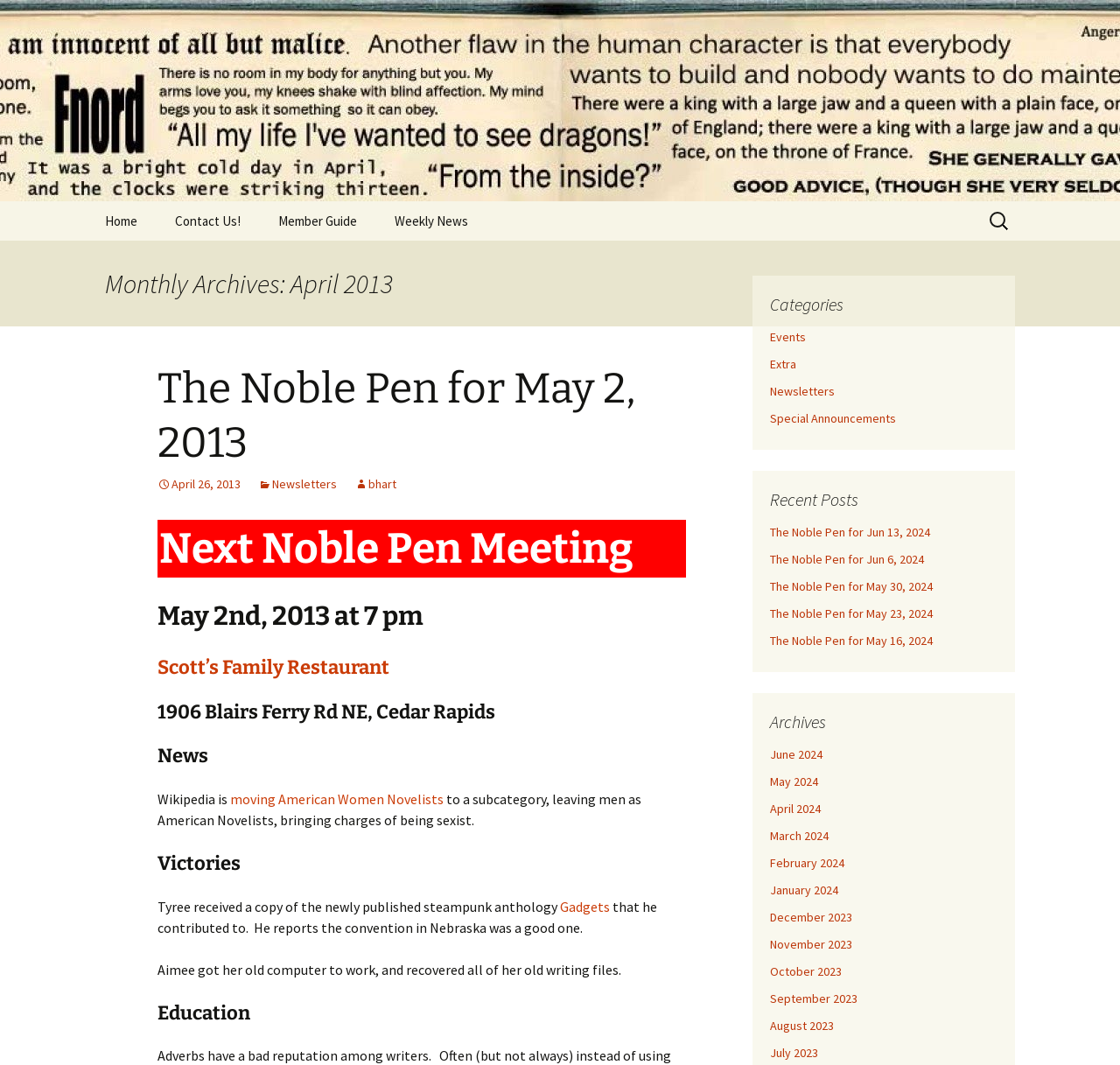Provide the bounding box coordinates for the specified HTML element described in this description: "January 2024". The coordinates should be four float numbers ranging from 0 to 1, in the format [left, top, right, bottom].

[0.688, 0.828, 0.748, 0.843]